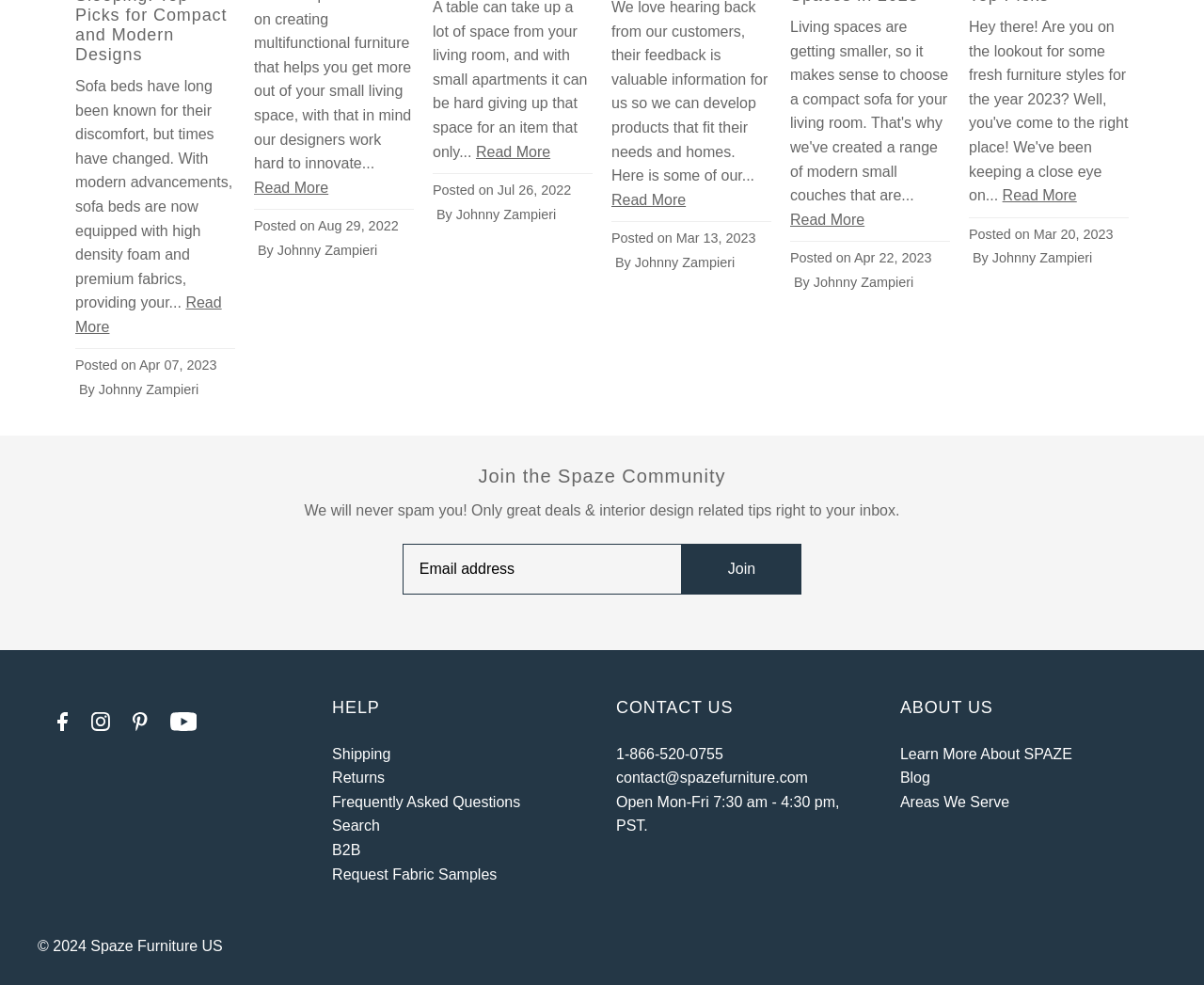Kindly determine the bounding box coordinates for the area that needs to be clicked to execute this instruction: "Search for something".

[0.276, 0.83, 0.315, 0.847]